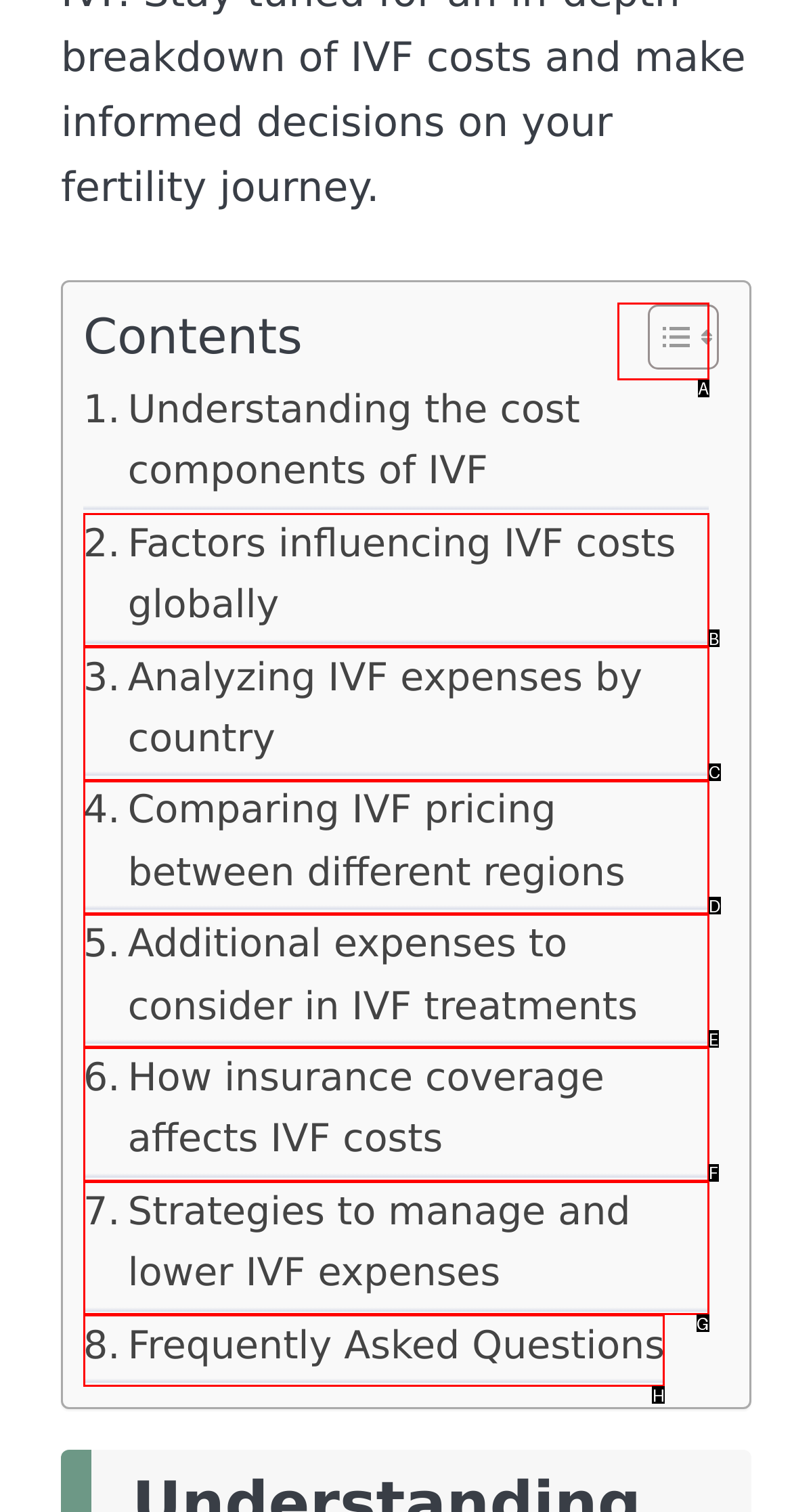Select the option that fits this description: Toggle
Answer with the corresponding letter directly.

A